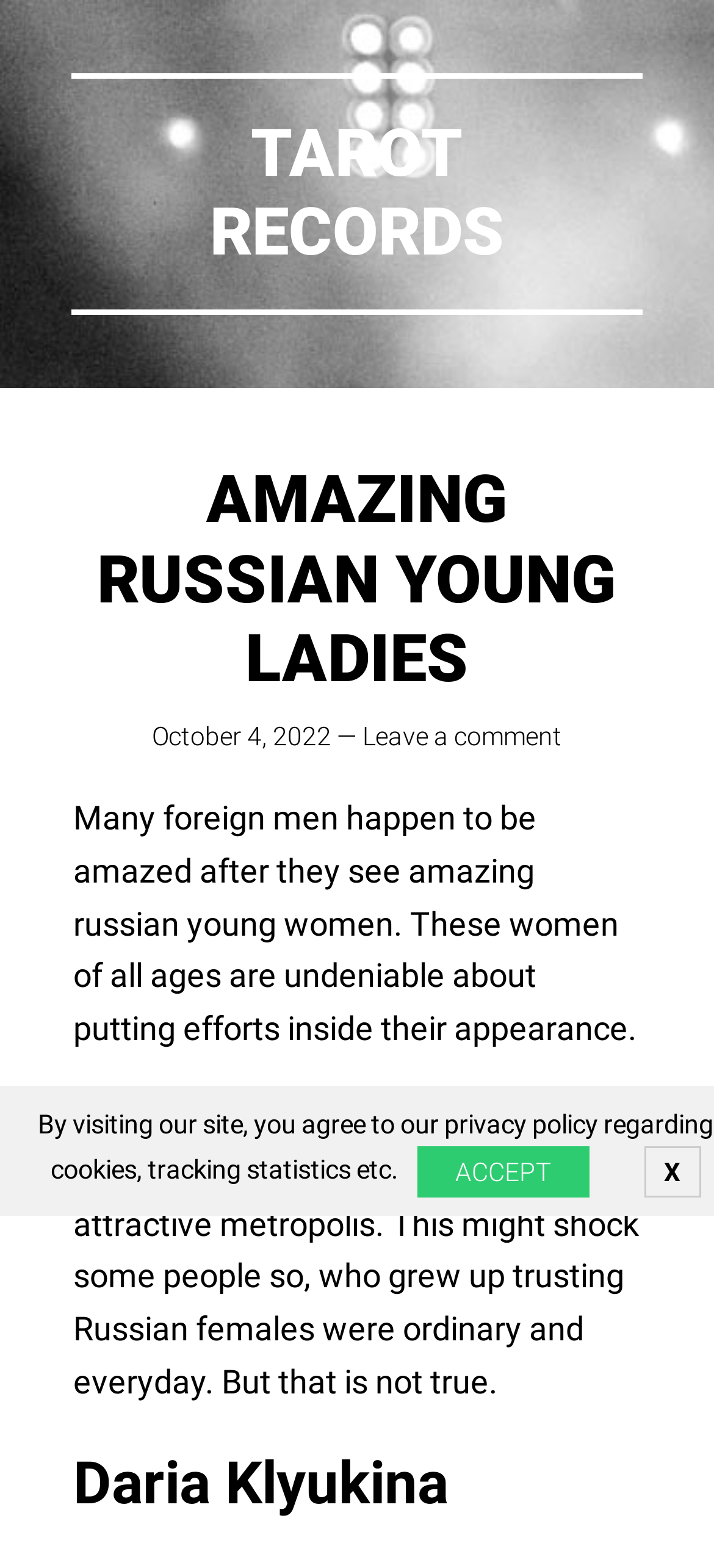Provide a thorough summary of the webpage.

The webpage is about amazing Russian young women, with a focus on their physical appearance. At the top of the page, there is a heading "TAROT RECORDS" with a link to the same name, taking up most of the top section. Below this, there is a header section with a heading "AMAZING RUSSIAN YOUNG LADIES" and a link to the date "October 4, 2022" on the left, followed by a dash and a link to "Leave a comment" on the right.

Underneath this header section, there is a paragraph of text that describes how foreign men are amazed by Russian women's physical appearance and how they put effort into their looks. This is followed by another paragraph that mentions Travelers Digest ranking Moscow as the sixth most attractive metropolis, contradicting the common perception of Russian women being ordinary and everyday.

Further down the page, there is a heading "Daria Klyukina", which appears to be a subheading or a title of a section or article. At the bottom of the page, there are two buttons, "ACCEPT" and "X", which are likely part of a notification or a popup window.